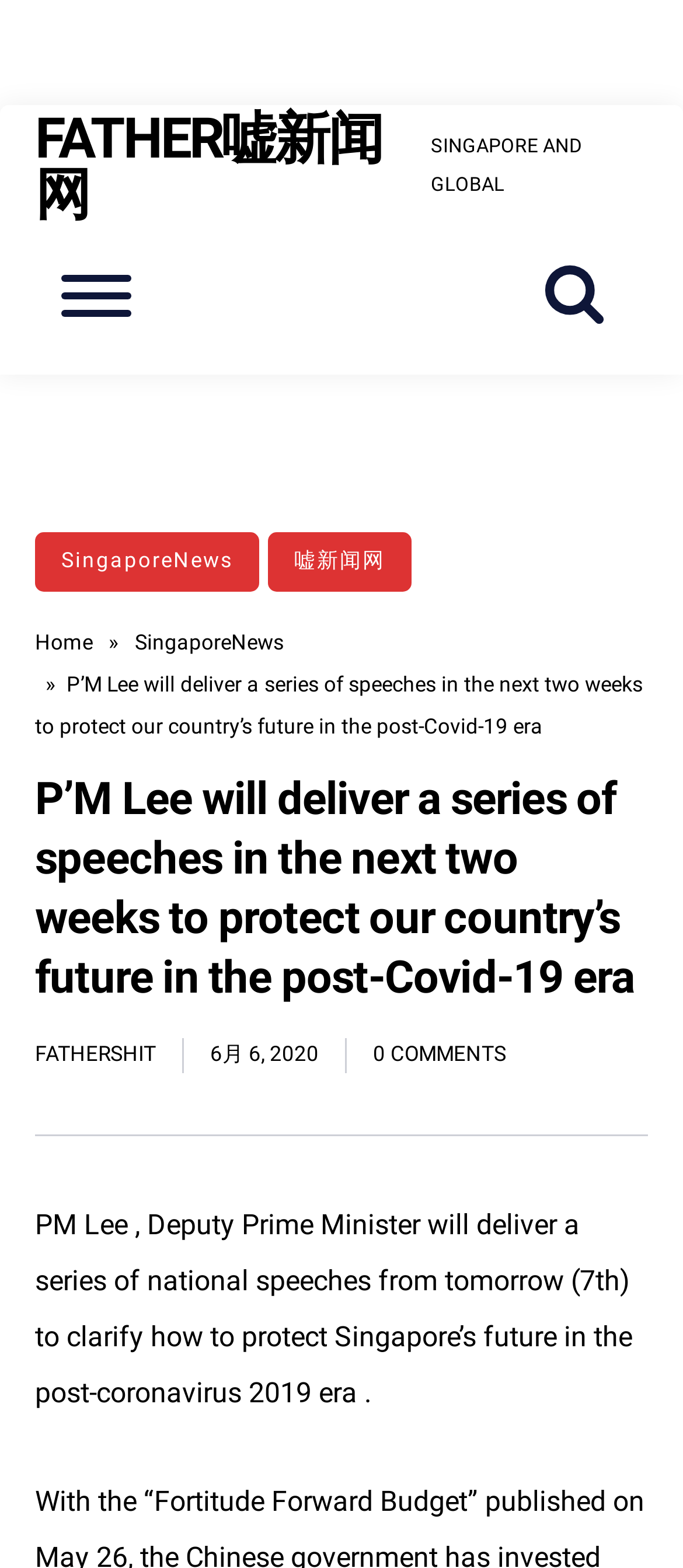Review the image closely and give a comprehensive answer to the question: What is the date of the latest article?

The date of the latest article can be found in the static text element that says '6月 6, 2020'. This indicates that the article was published on June 6, 2020.